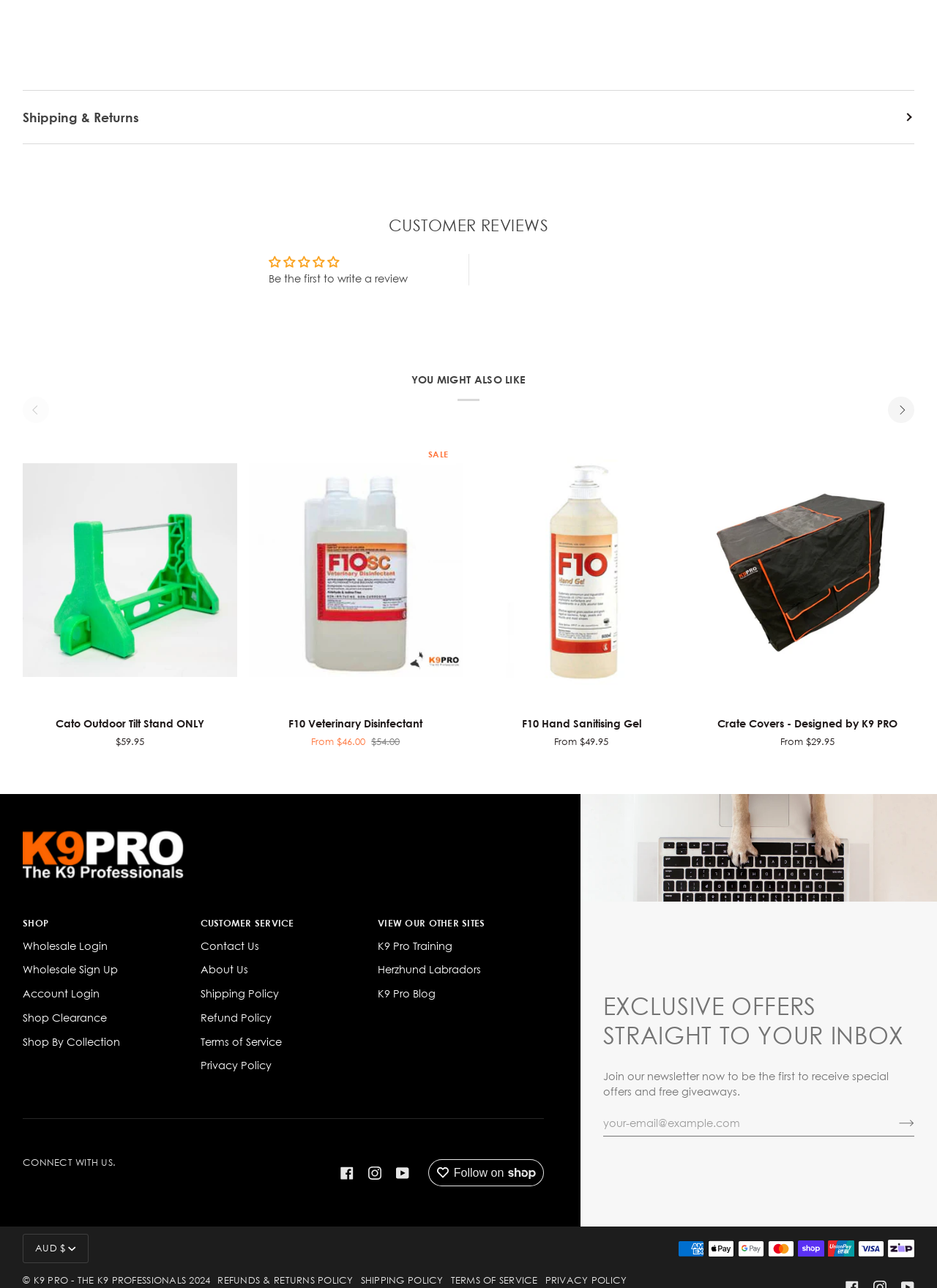Give a one-word or phrase response to the following question: What is the average rating of the product?

0.00 stars